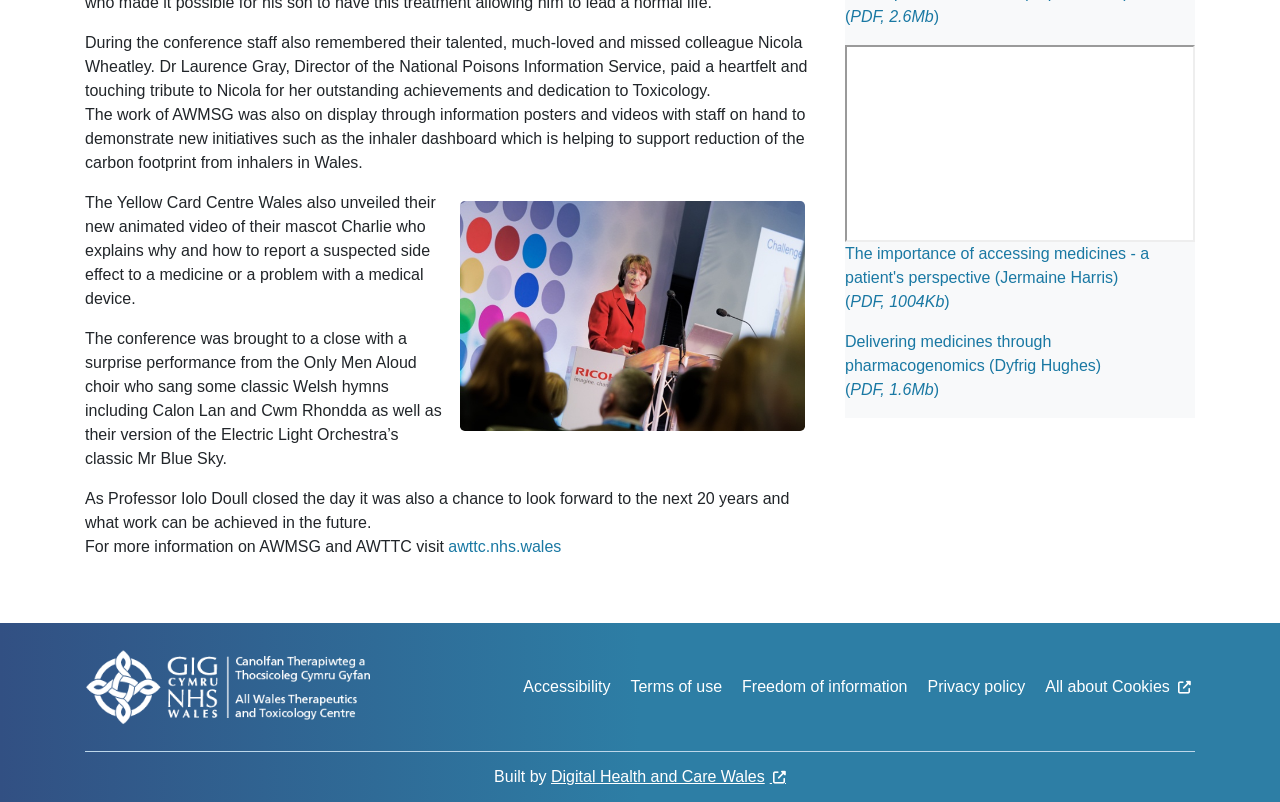Pinpoint the bounding box coordinates of the clickable element needed to complete the instruction: "Visit the Digital Health and Care Wales website". The coordinates should be provided as four float numbers between 0 and 1: [left, top, right, bottom].

[0.43, 0.958, 0.614, 0.979]